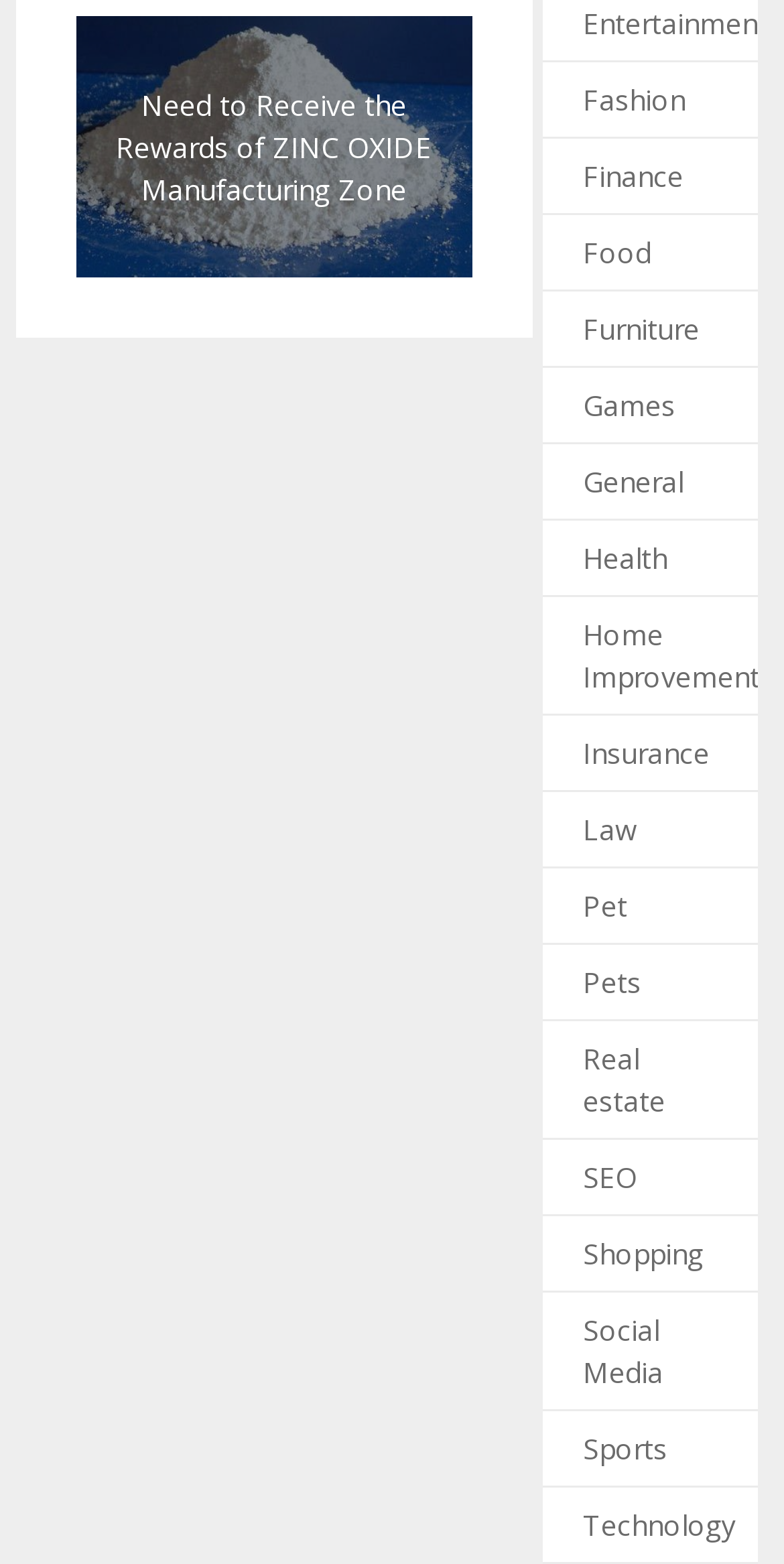Please answer the following query using a single word or phrase: 
Are there any categories related to animals?

Yes